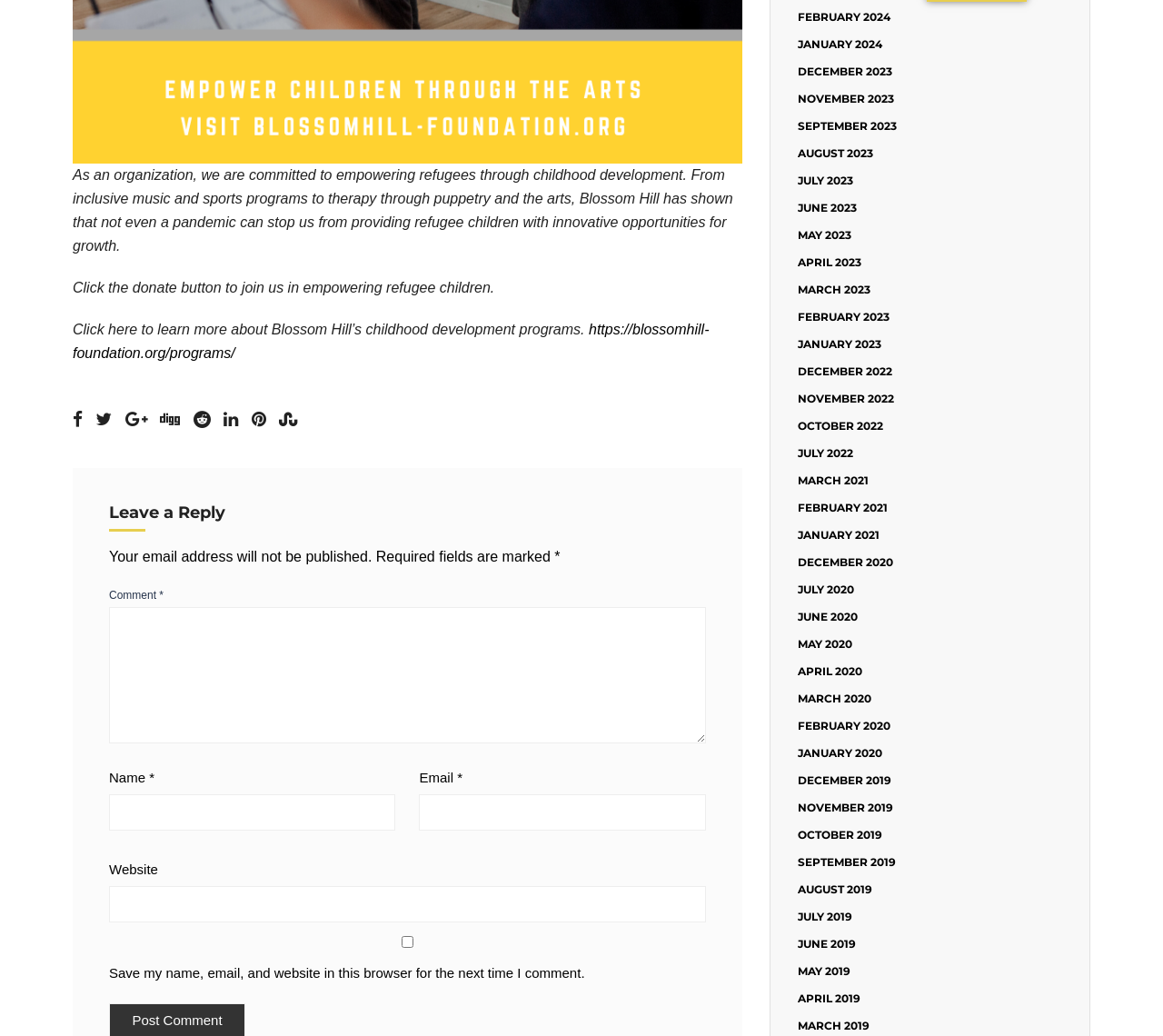Answer the following inquiry with a single word or phrase:
What is required to comment on this webpage?

Name, email, comment